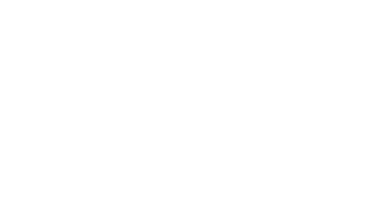What initiatives are involved in the event?
Make sure to answer the question with a detailed and comprehensive explanation.

The caption explicitly mentions that the event features colleagues from the Brave Movement and Keep Kids Safe initiatives, indicating that these two initiatives are involved in the event.